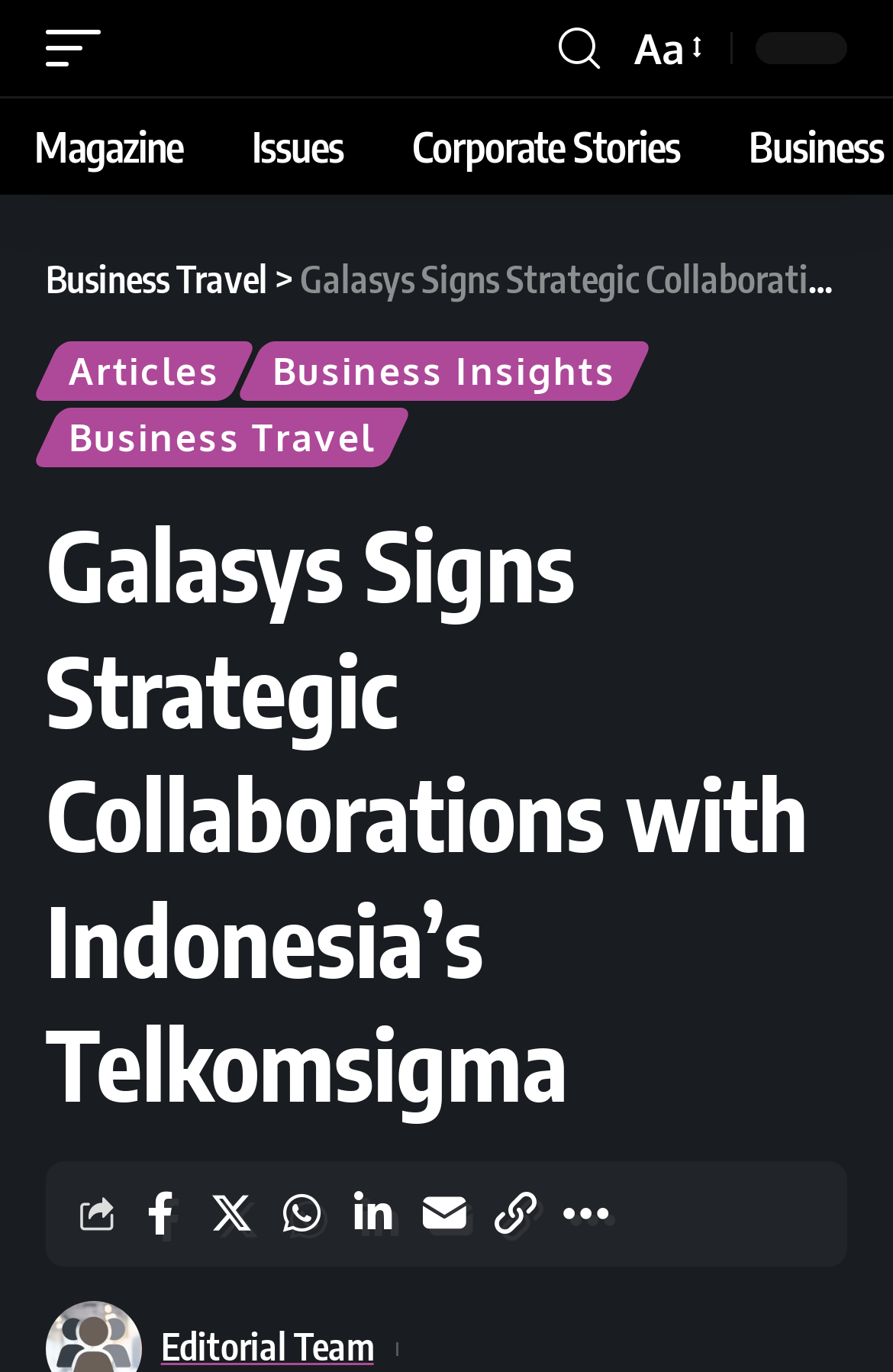Provide a brief response to the question below using one word or phrase:
What is the name of the Indonesian company?

Telkomsigma